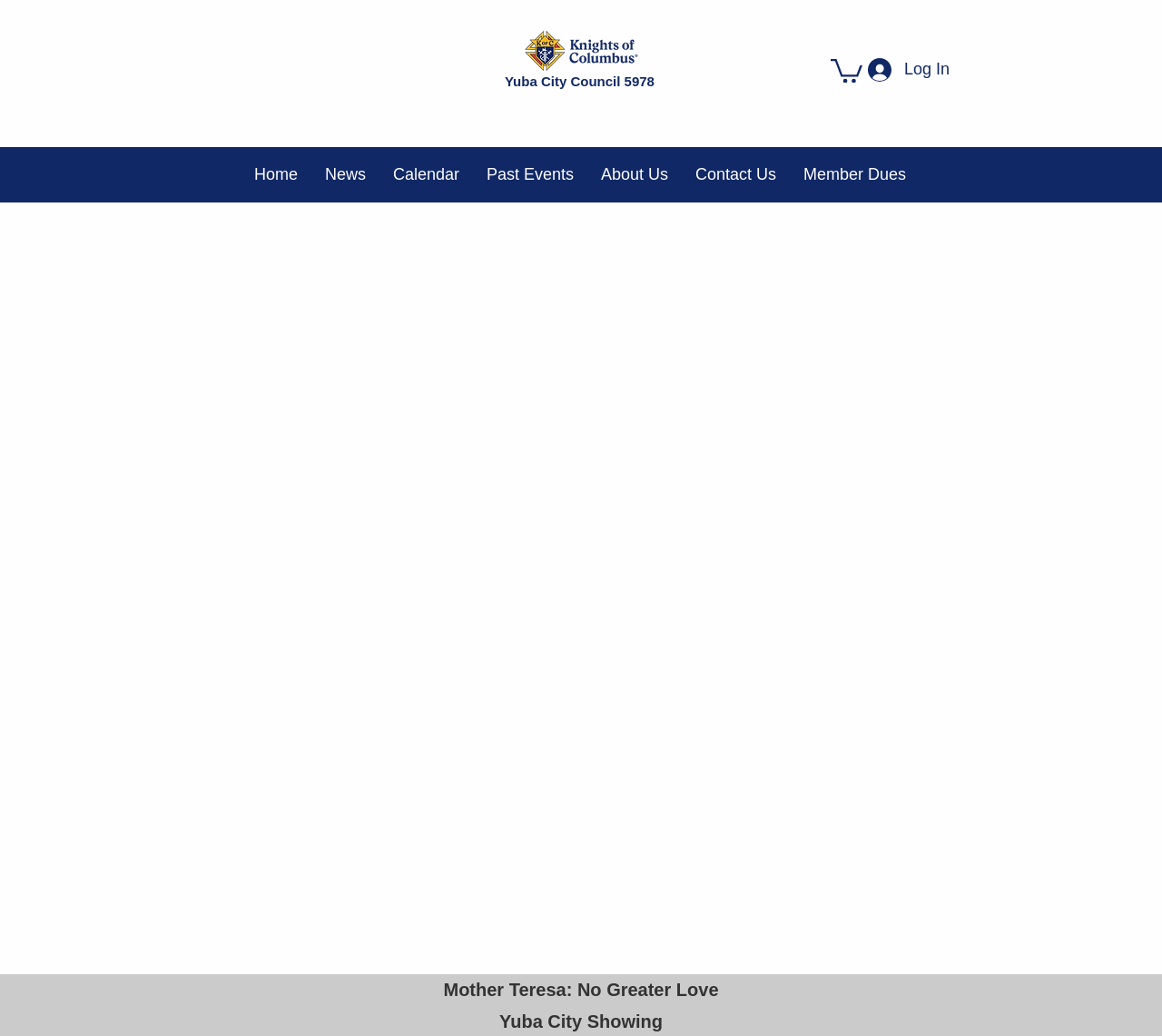What is the location of the event?
Please respond to the question with as much detail as possible.

I found the answer by looking at the StaticText element with the text 'Yuba City Showing' near the bottom of the webpage, which suggests that the event is taking place in Yuba City.